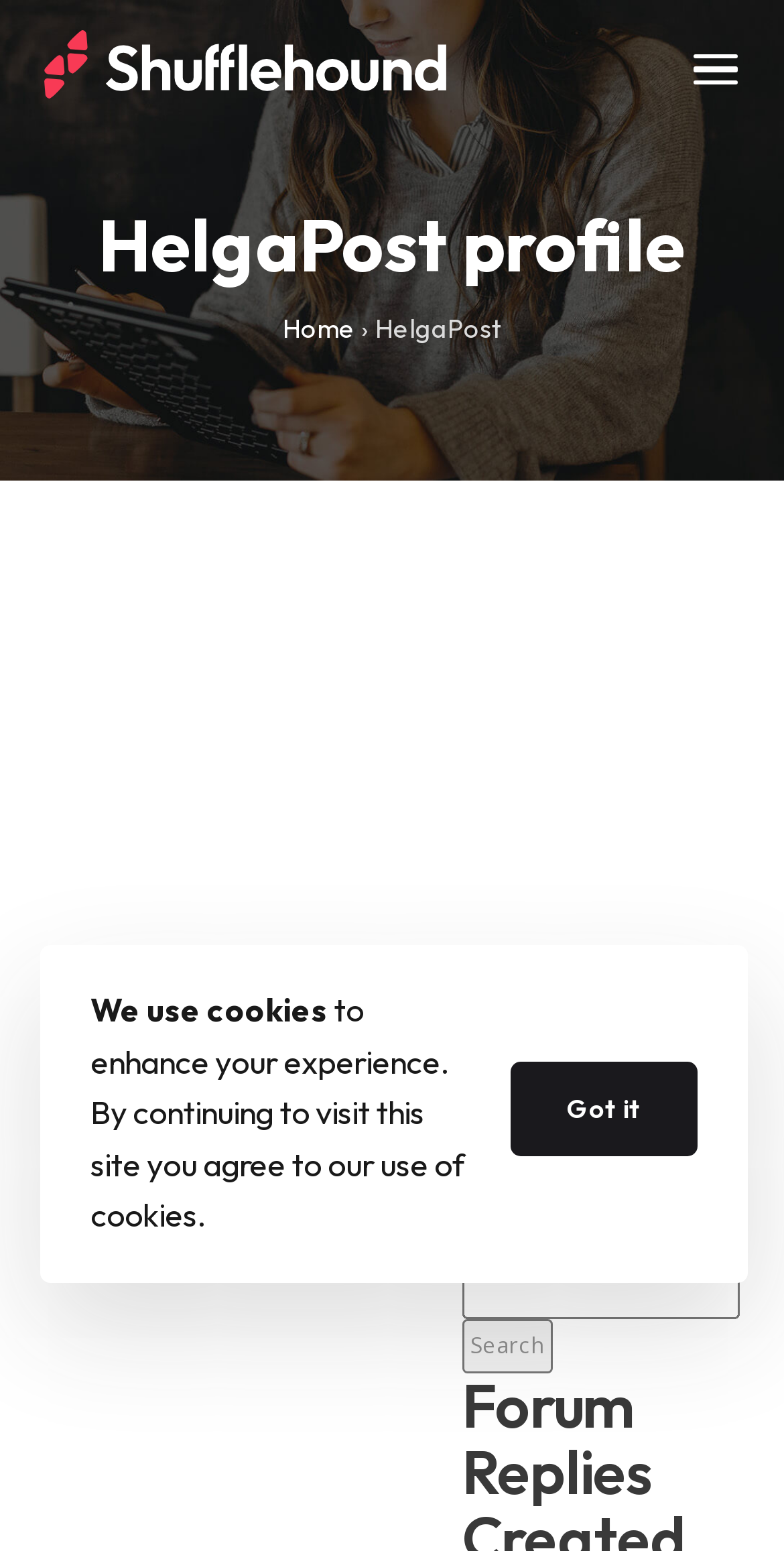Find the bounding box of the element with the following description: "Got it". The coordinates must be four float numbers between 0 and 1, formatted as [left, top, right, bottom].

[0.651, 0.685, 0.89, 0.745]